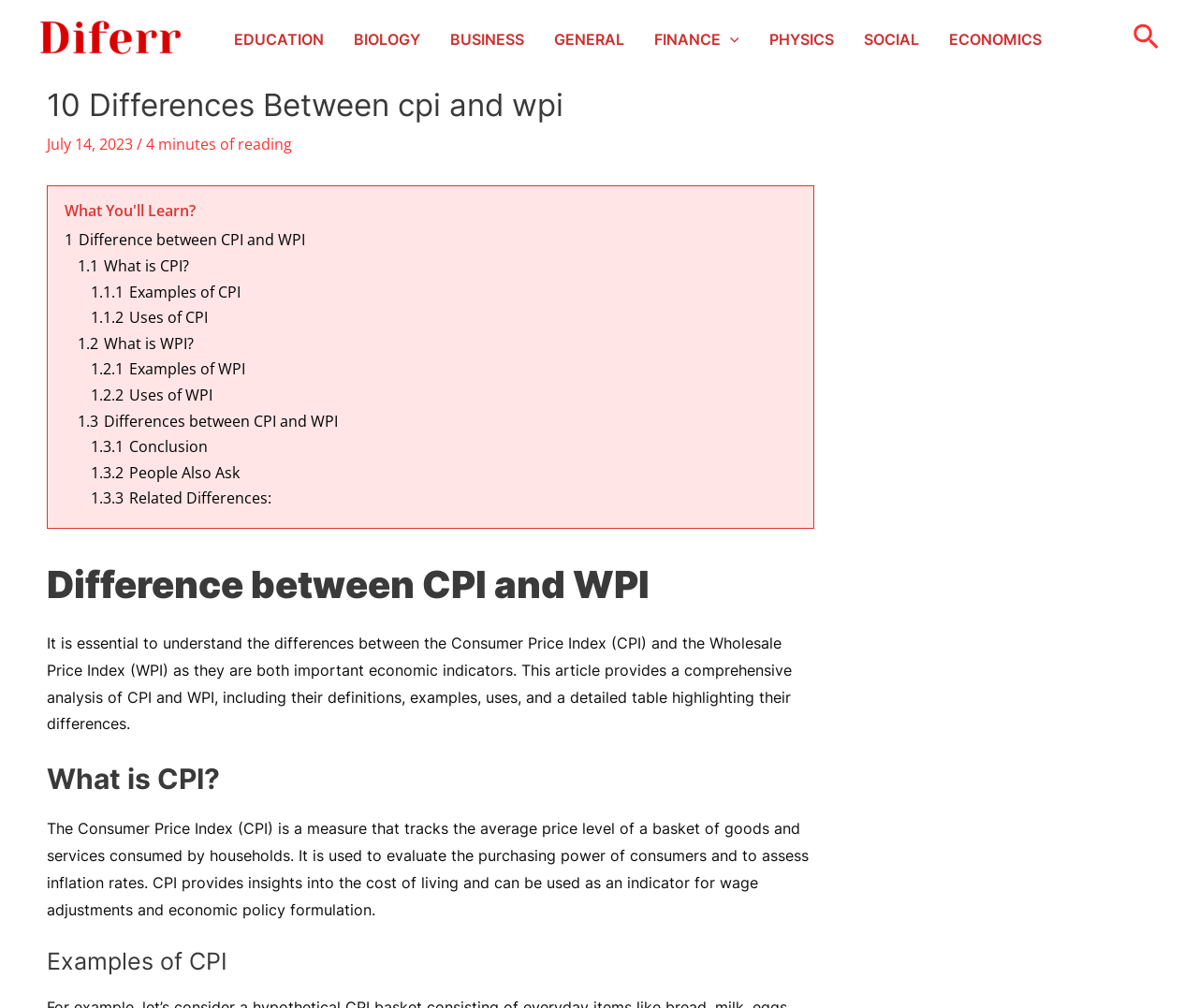What is the estimated reading time of the article?
Use the information from the screenshot to give a comprehensive response to the question.

The estimated reading time of the article is mentioned below the main heading, which is 4 minutes.